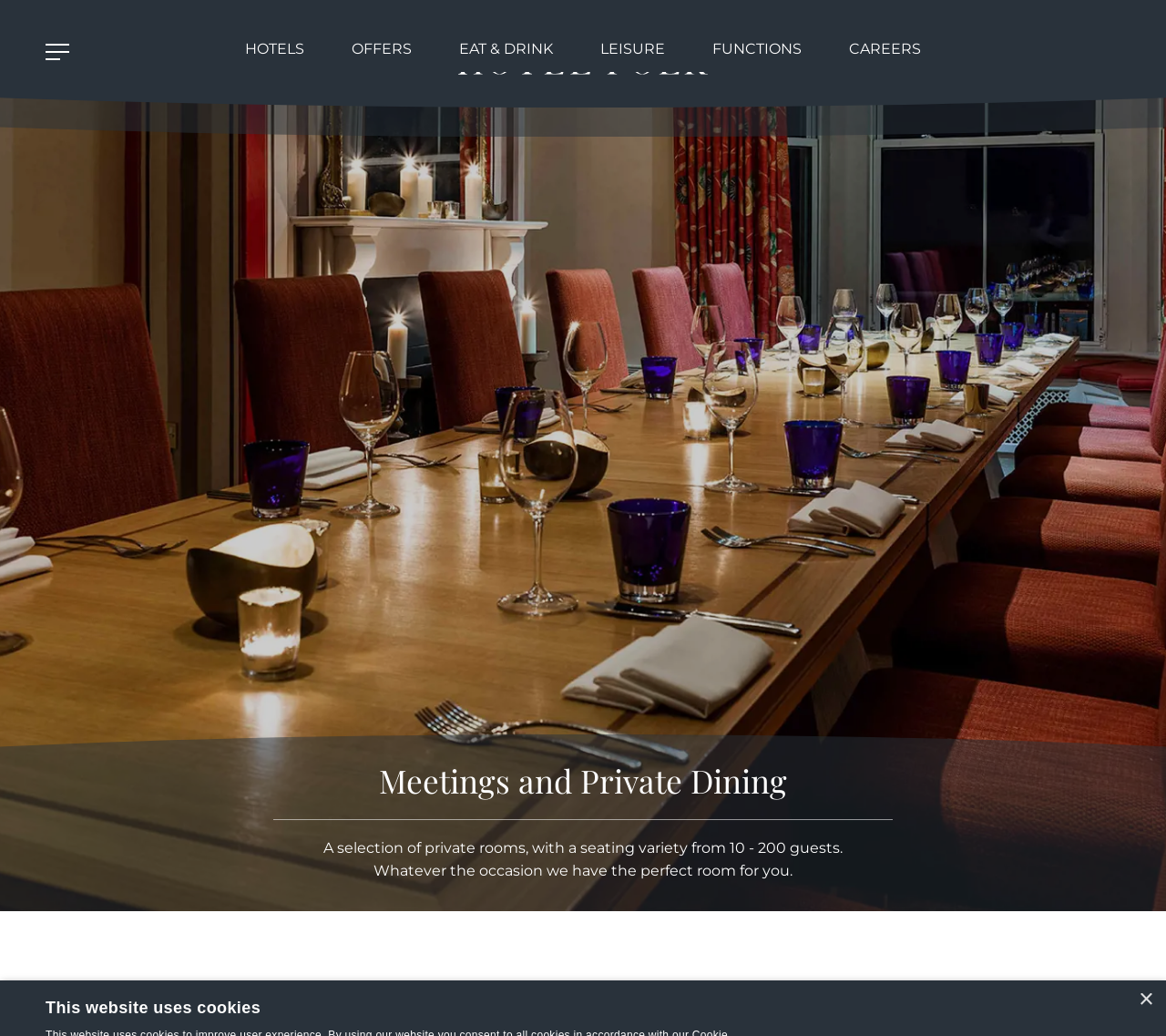Please give a succinct answer using a single word or phrase:
What is the position of the 'Close' button?

Top right